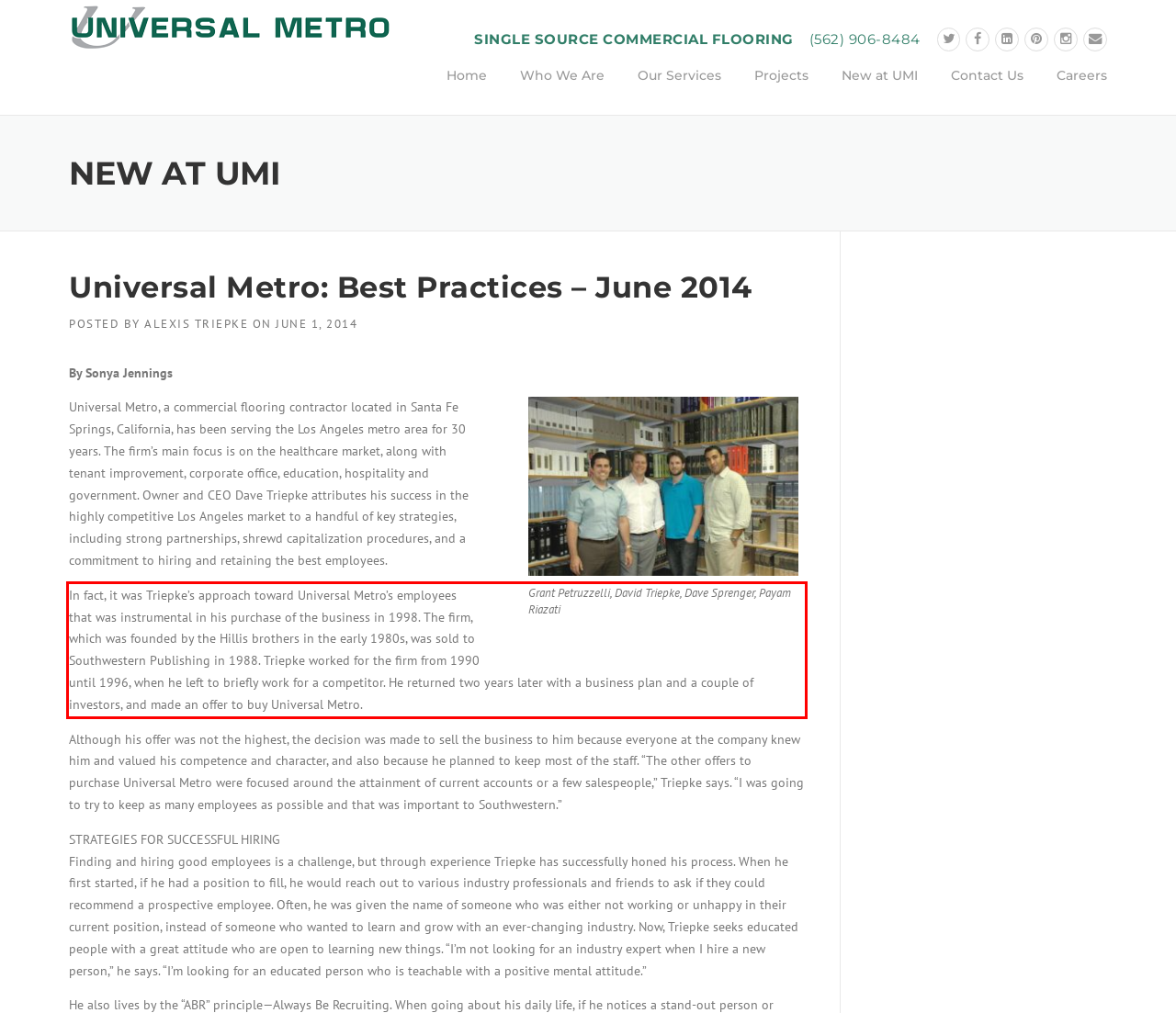Given a screenshot of a webpage containing a red rectangle bounding box, extract and provide the text content found within the red bounding box.

In fact, it was Triepke’s approach toward Universal Metro’s employees that was instrumental in his purchase of the business in 1998. The firm, which was founded by the Hillis brothers in the early 1980s, was sold to Southwestern Publishing in 1988. Triepke worked for the firm from 1990 until 1996, when he left to briefly work for a competitor. He returned two years later with a business plan and a couple of investors, and made an offer to buy Universal Metro.